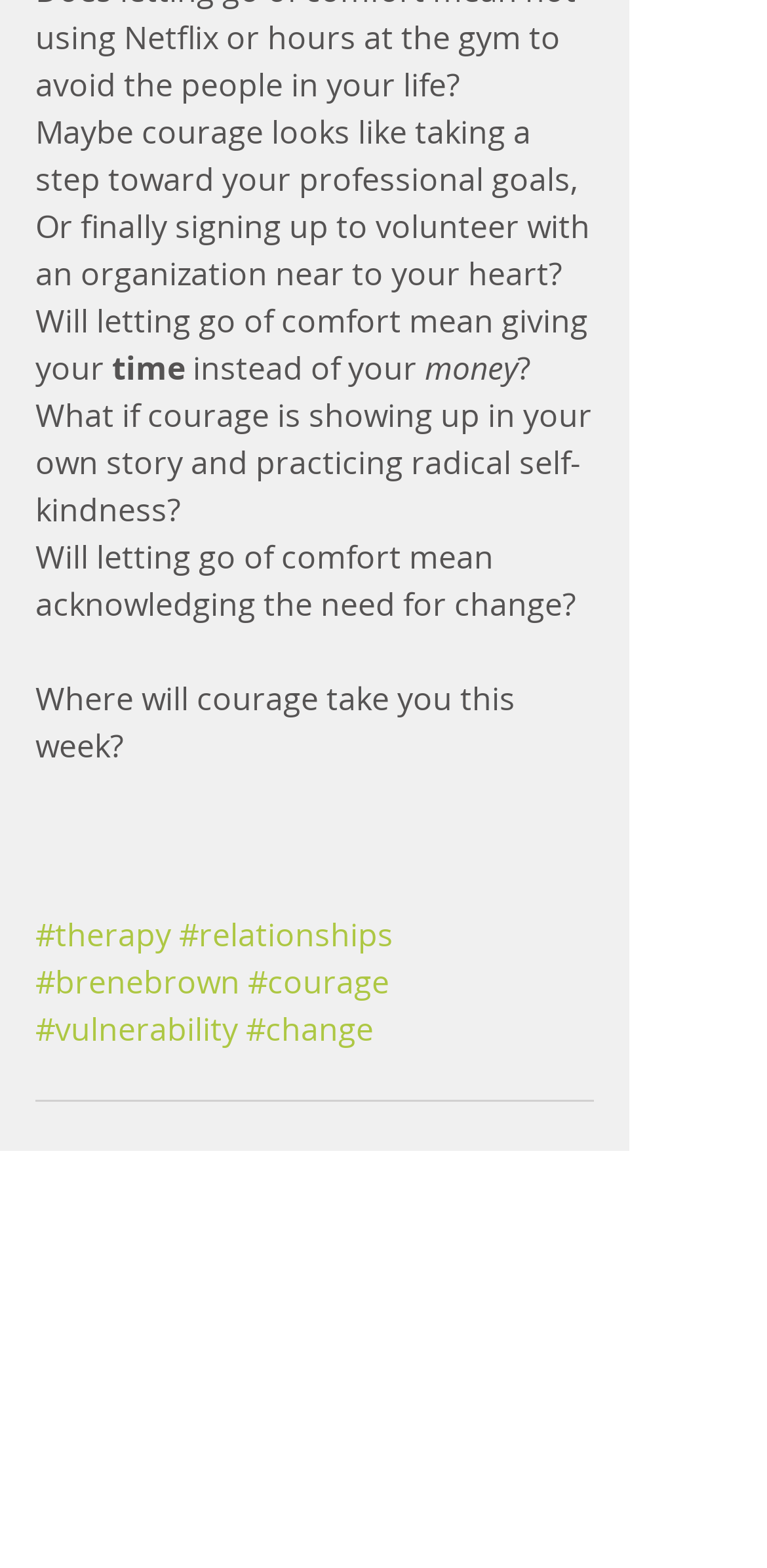Identify the bounding box coordinates of the HTML element based on this description: "#vulnerability".

[0.046, 0.643, 0.31, 0.67]